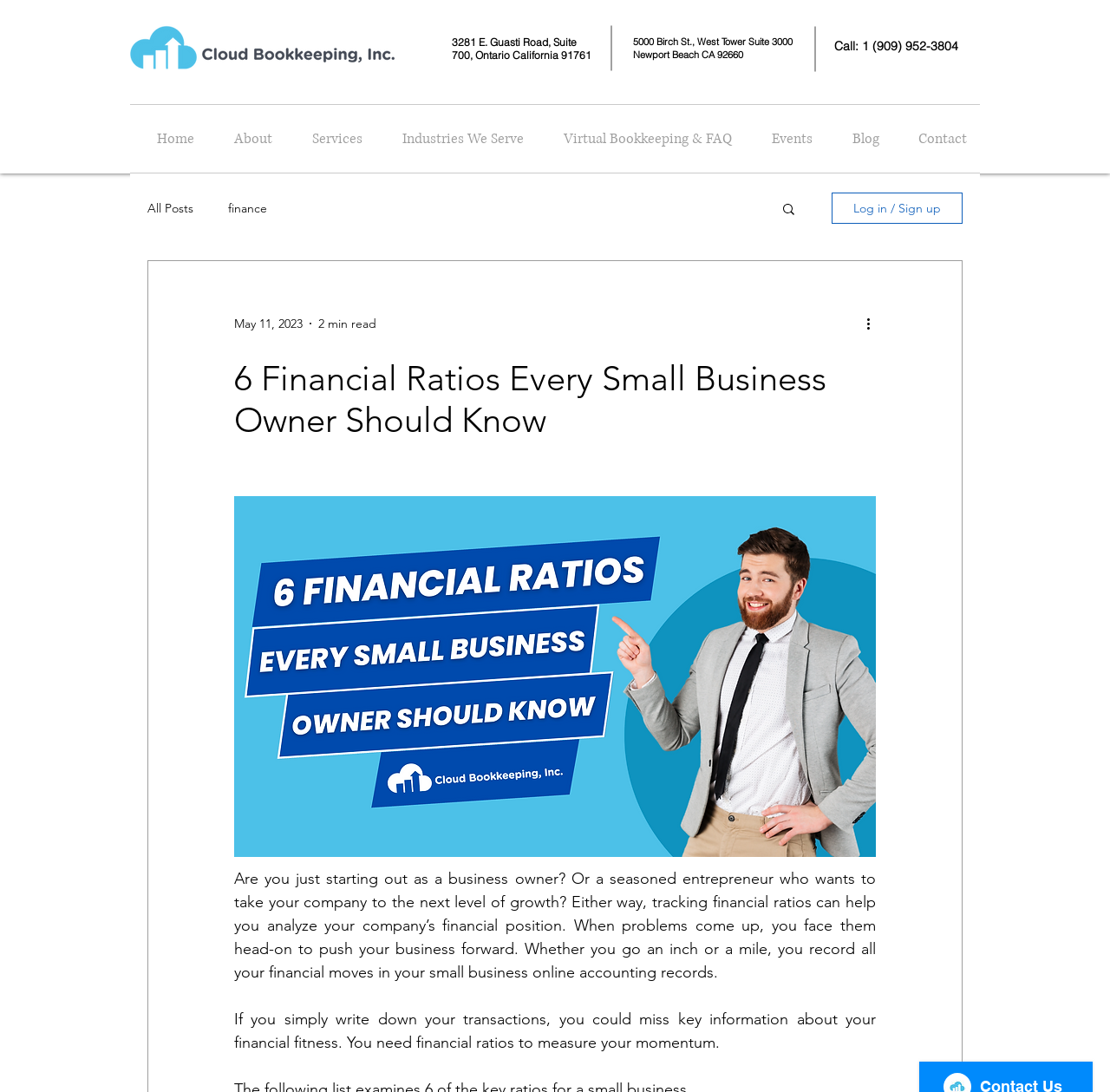Could you determine the bounding box coordinates of the clickable element to complete the instruction: "Click the 'Home' link"? Provide the coordinates as four float numbers between 0 and 1, i.e., [left, top, right, bottom].

[0.117, 0.096, 0.187, 0.158]